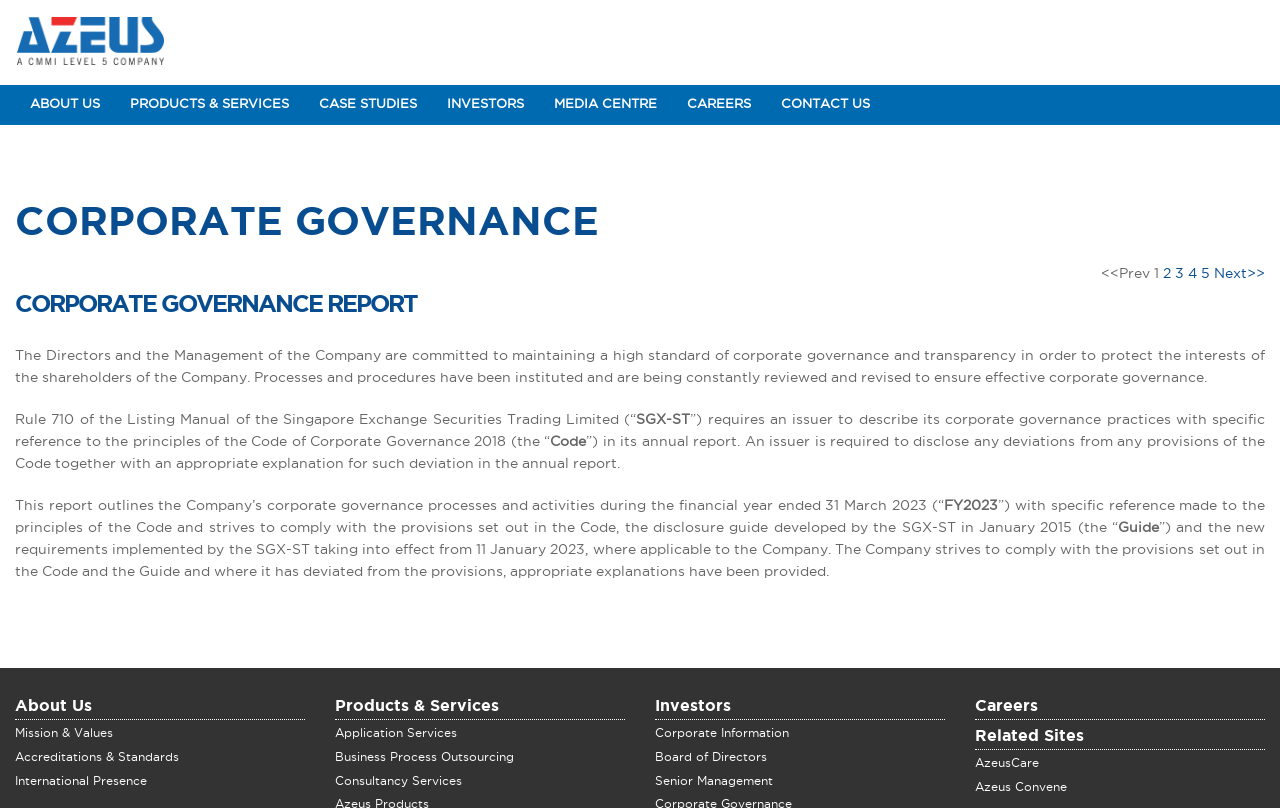Write an exhaustive caption that covers the webpage's main aspects.

This webpage is about Azeus Systems Limited's corporate governance report. At the top, there is a heading with the company name, followed by a navigation menu with links to different sections of the website, including "ABOUT US", "PRODUCTS & SERVICES", "CASE STUDIES", "INVESTORS", "MEDIA CENTRE", "CAREERS", and "CONTACT US".

Below the navigation menu, there is a main section with an article that contains the corporate governance report. The report is divided into several sections, starting with a heading "CORPORATE GOVERNANCE" and a link to the same title. Below this, there is a pagination section with links to pages 1 to 5, and a "Next" button.

The report itself starts with a heading "CORPORATE GOVERNANCE REPORT" and a paragraph describing the company's commitment to maintaining high standards of corporate governance and transparency. The text explains that the company has instituted processes and procedures to ensure effective corporate governance and that these are constantly reviewed and revised.

The report then outlines the company's corporate governance practices with reference to the principles of the Code of Corporate Governance 2018. It mentions that the company strives to comply with the provisions set out in the Code and the disclosure guide developed by the SGX-ST, and that any deviations from these provisions are explained in the report.

At the bottom of the page, there is a complementary section with links to related pages, including "About Us", "Mission & Values", "Accreditations & Standards", and others. These links are organized into categories, such as "About Us", "Products & Services", "Investors", and "Careers".